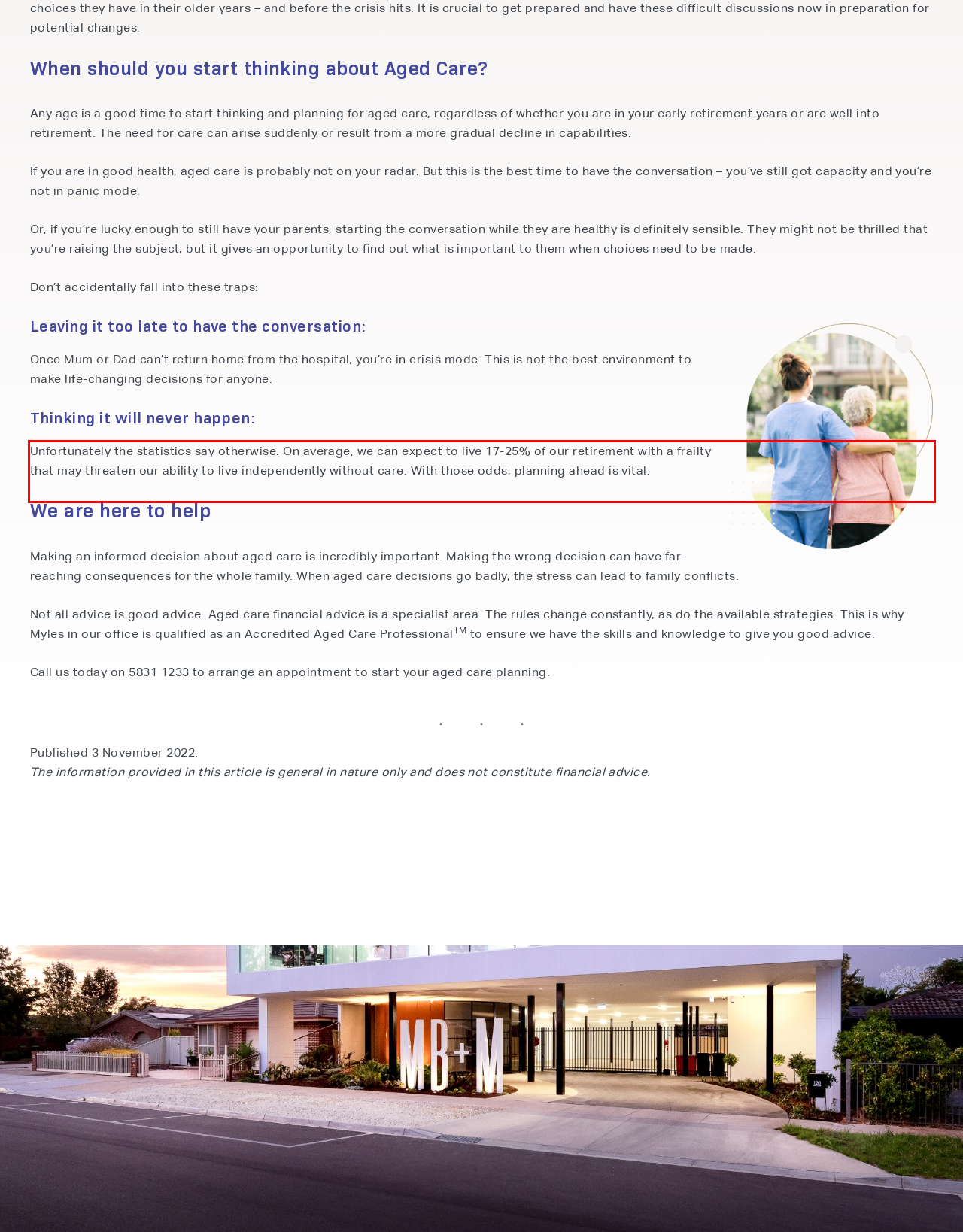Analyze the screenshot of the webpage that features a red bounding box and recognize the text content enclosed within this red bounding box.

Unfortunately the statistics say otherwise. On average, we can expect to live 17-25% of our retirement with a frailty that may threaten our ability to live independently without care. With those odds, planning ahead is vital.